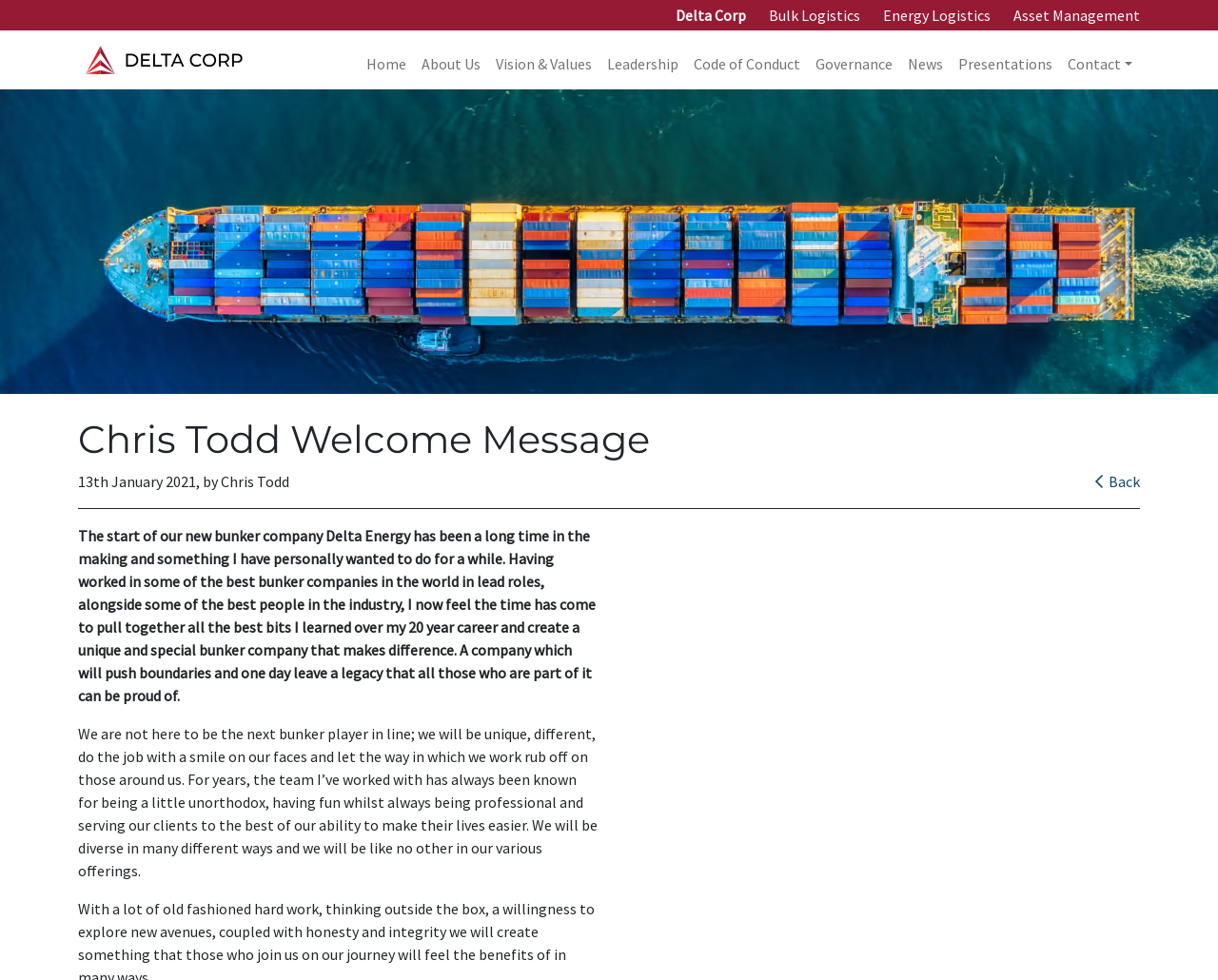Pinpoint the bounding box coordinates of the clickable area needed to execute the instruction: "Click on About Us link". The coordinates should be specified as four float numbers between 0 and 1, i.e., [left, top, right, bottom].

[0.34, 0.046, 0.401, 0.077]